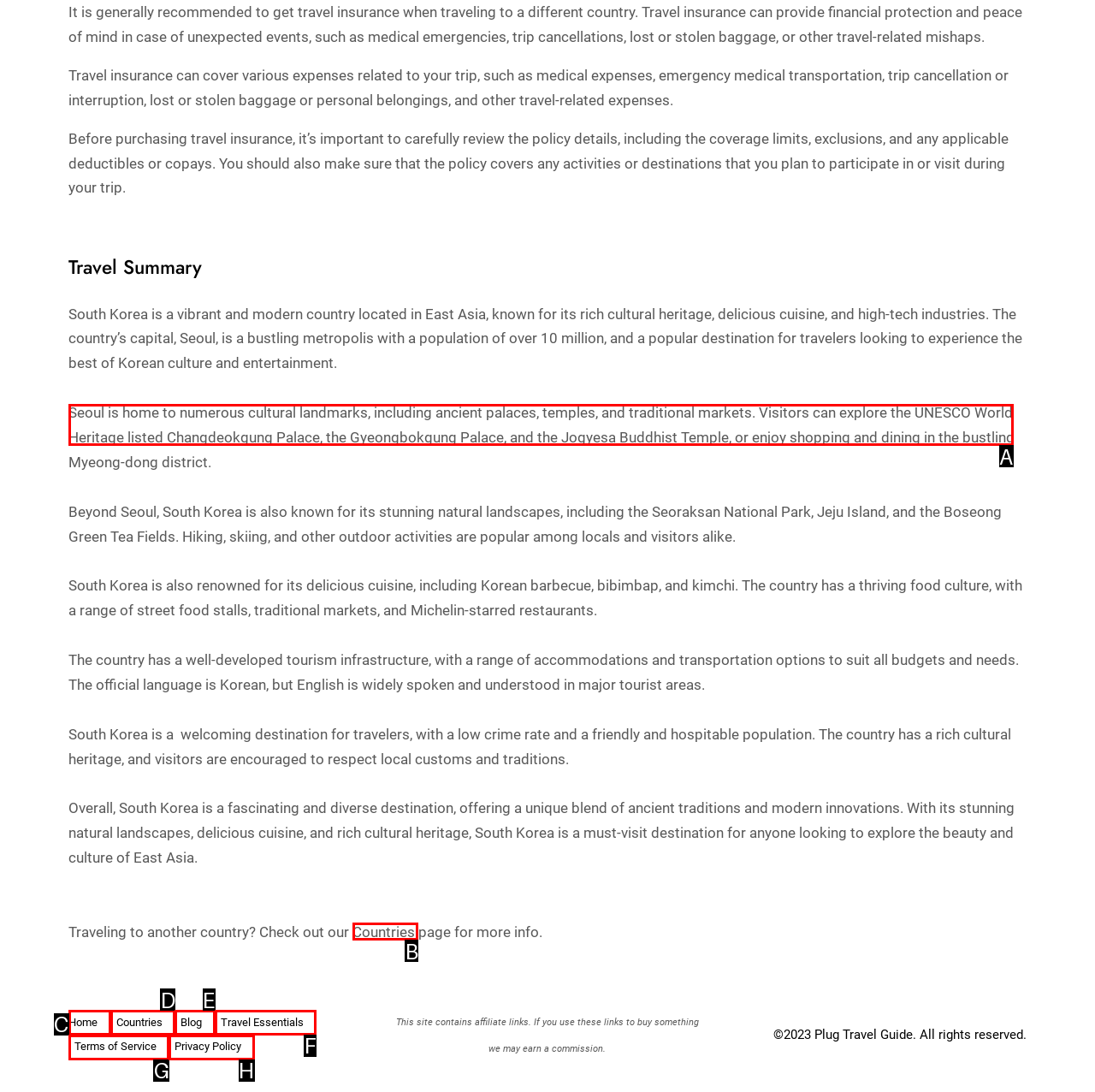Identify the correct option to click in order to accomplish the task: Click on the 'Countries' link Provide your answer with the letter of the selected choice.

B